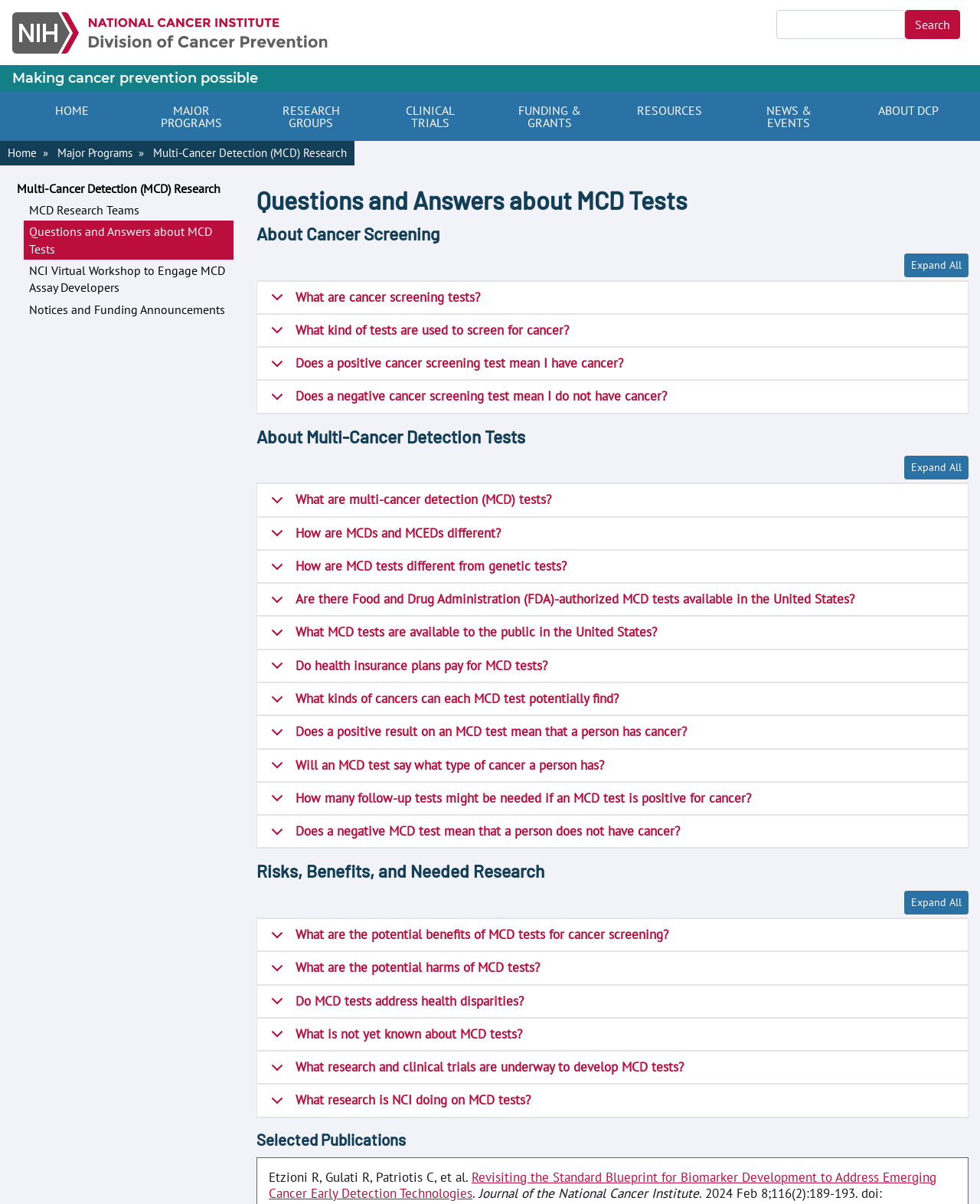Please determine the bounding box coordinates of the element to click in order to execute the following instruction: "Read about Risks, Benefits, and Needed Research". The coordinates should be four float numbers between 0 and 1, specified as [left, top, right, bottom].

[0.262, 0.715, 0.988, 0.733]